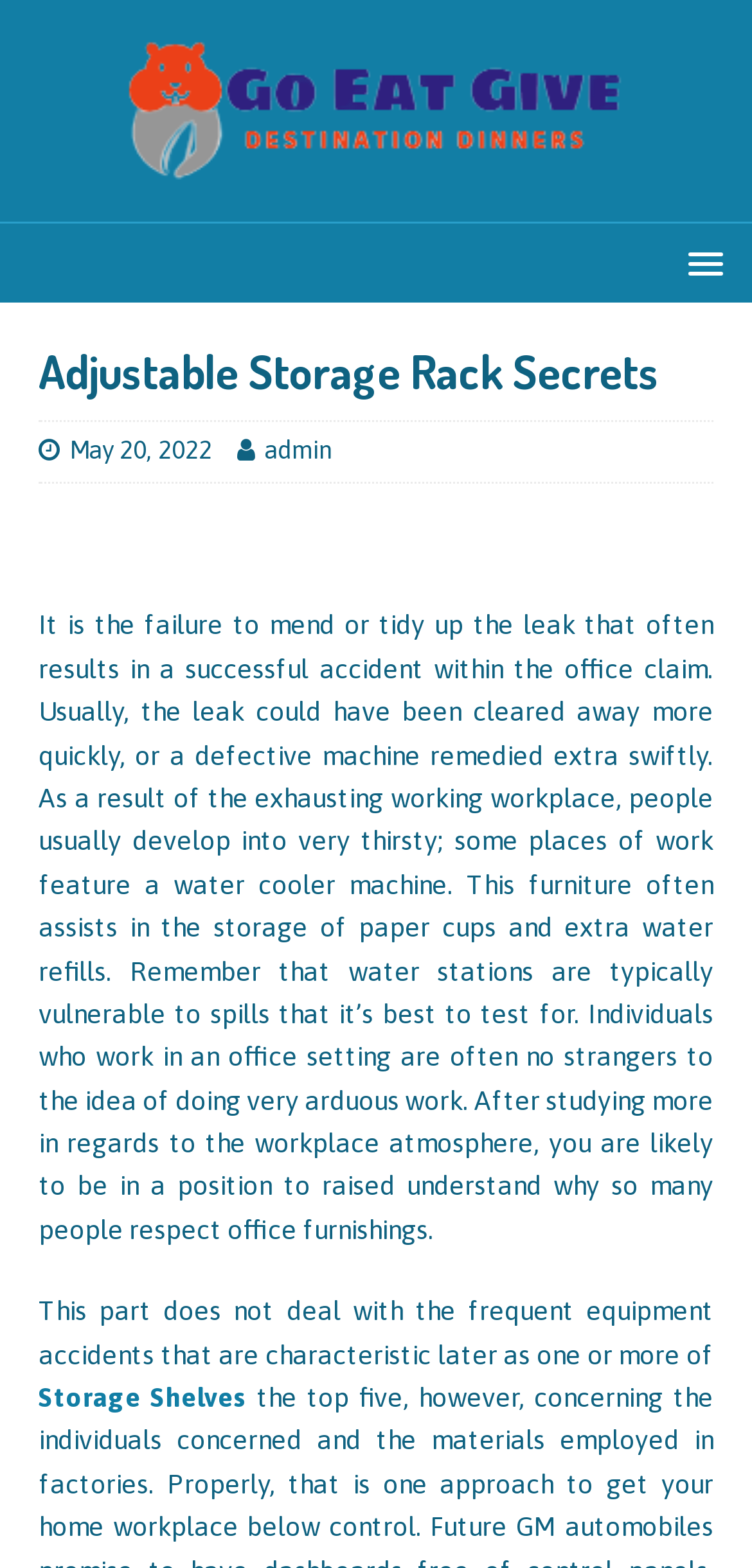What is the date of the article?
Give a single word or phrase answer based on the content of the image.

May 20, 2022